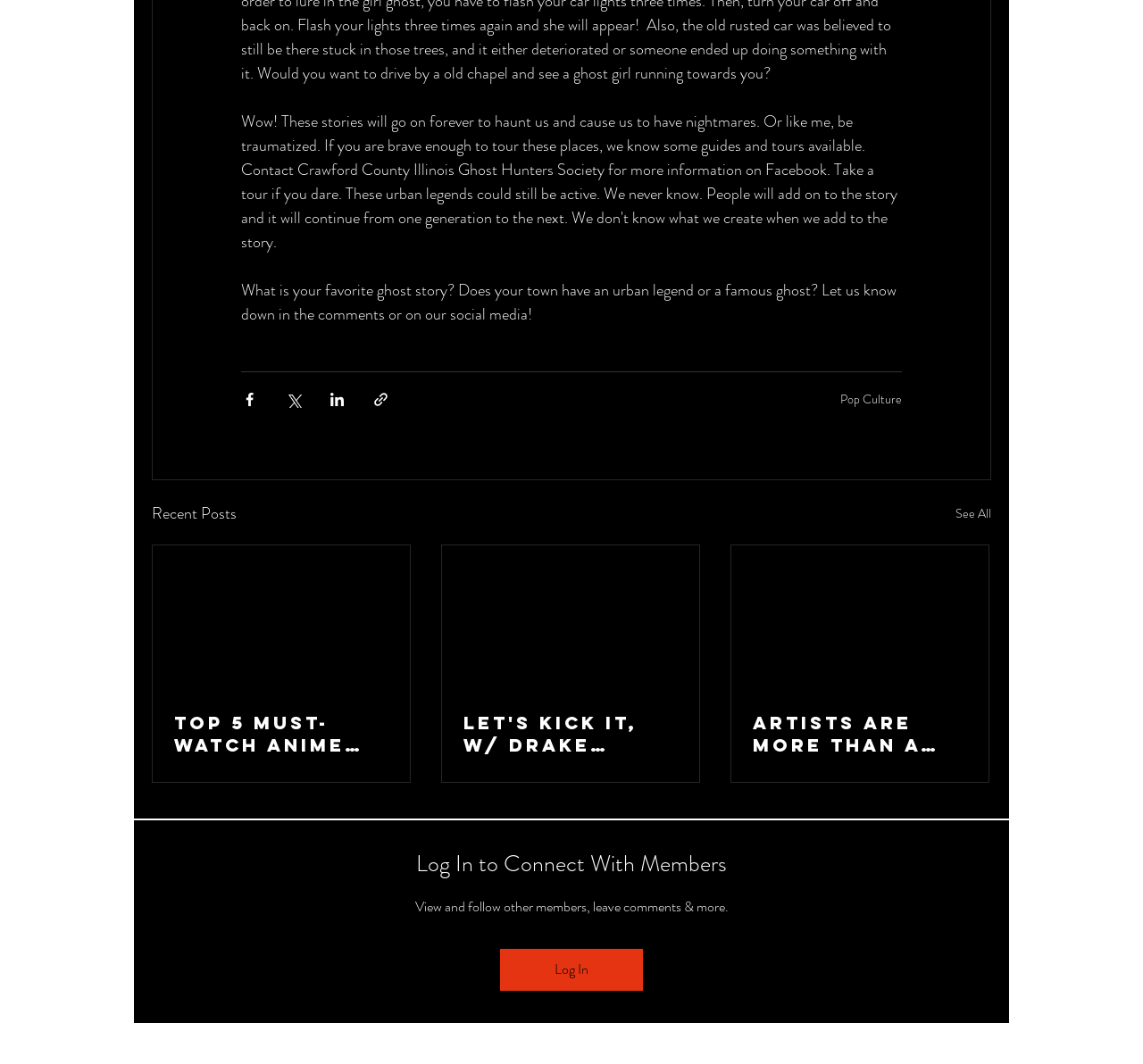What is the topic of the recent posts?
Using the information from the image, provide a comprehensive answer to the question.

Based on the webpage, I can see that there are recent posts listed, and the titles of the posts are 'Top 5 Must-Watch Anime For Beginners!', 'Let's Kick It, W/ Drake Young', and 'Artists Are More Than A Genre'. These titles suggest that the topic of the recent posts is related to anime and pop culture.